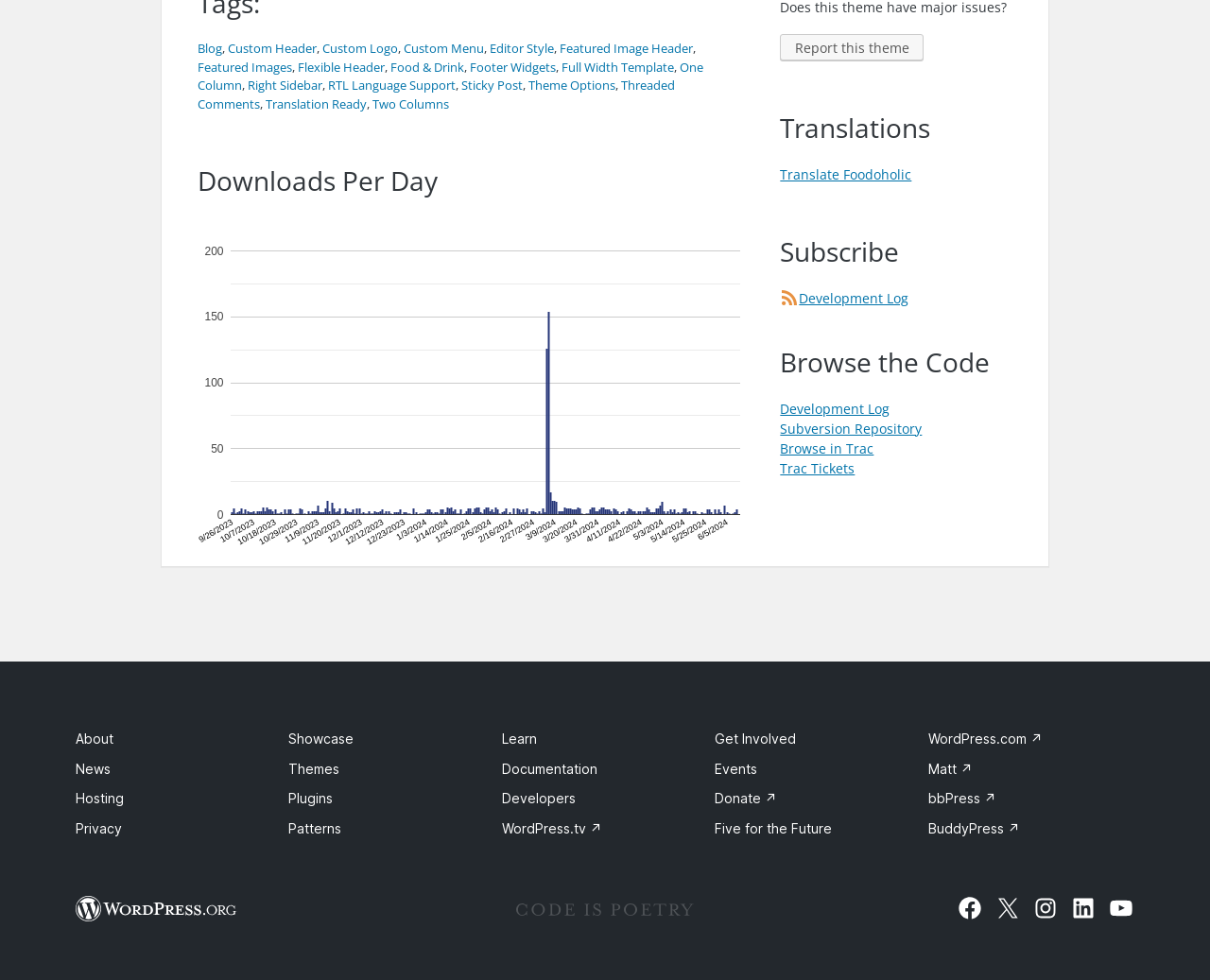Carefully examine the image and provide an in-depth answer to the question: What is the purpose of the chart?

I inferred the purpose of the chart by looking at the heading 'Downloads Per Day' above the chart, and the dates and numbers on the chart itself, which suggest that it is showing the number of downloads per day over a period of time.